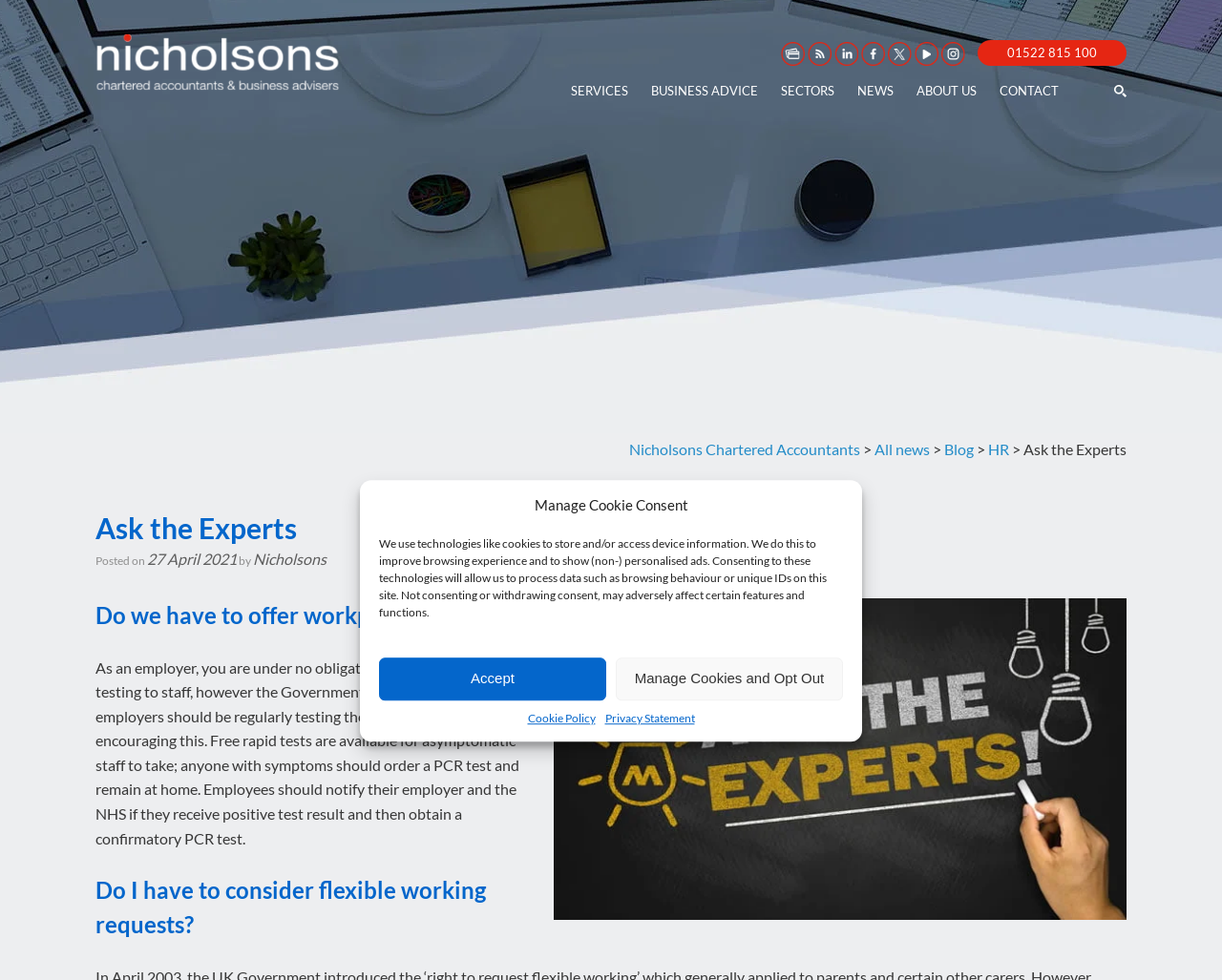Find the bounding box of the UI element described as follows: "Manage Cookies and Opt Out".

[0.504, 0.671, 0.69, 0.714]